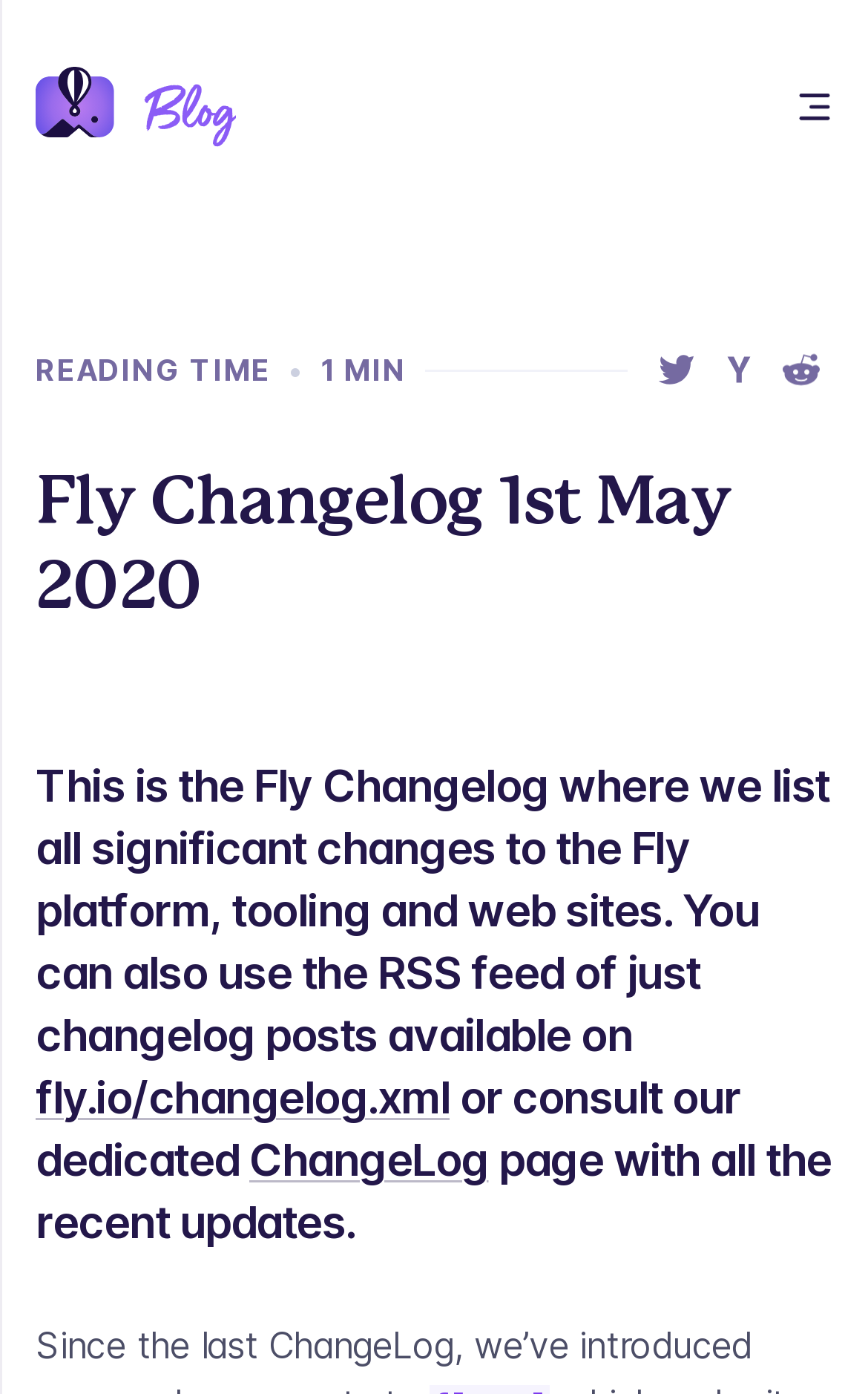Show me the bounding box coordinates of the clickable region to achieve the task as per the instruction: "Open the main menu".

[0.897, 0.051, 0.979, 0.102]